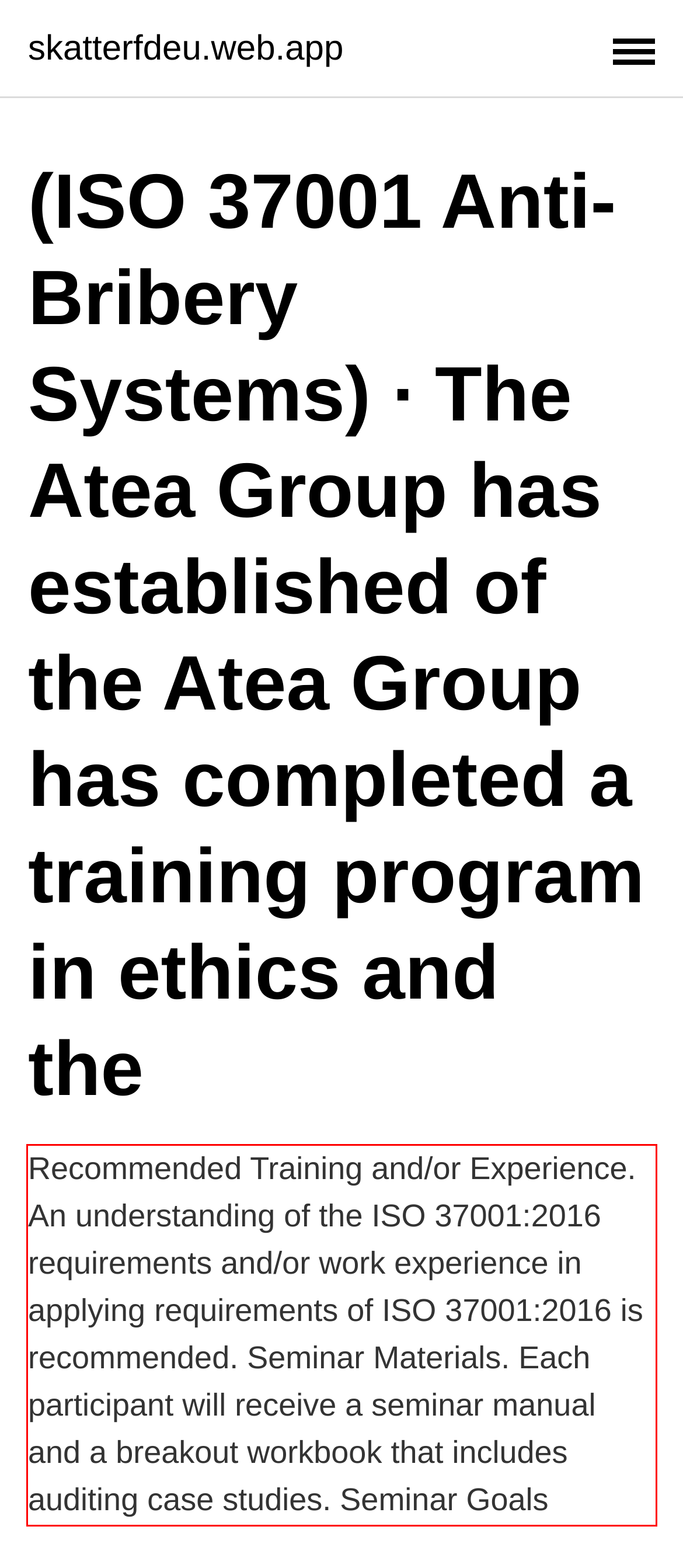Please perform OCR on the text within the red rectangle in the webpage screenshot and return the text content.

Recommended Training and/or Experience. An understanding of the ISO 37001:2016 requirements and/or work experience in applying requirements of ISO 37001:2016 is recommended. Seminar Materials. Each participant will receive a seminar manual and a breakout workbook that includes auditing case studies. Seminar Goals